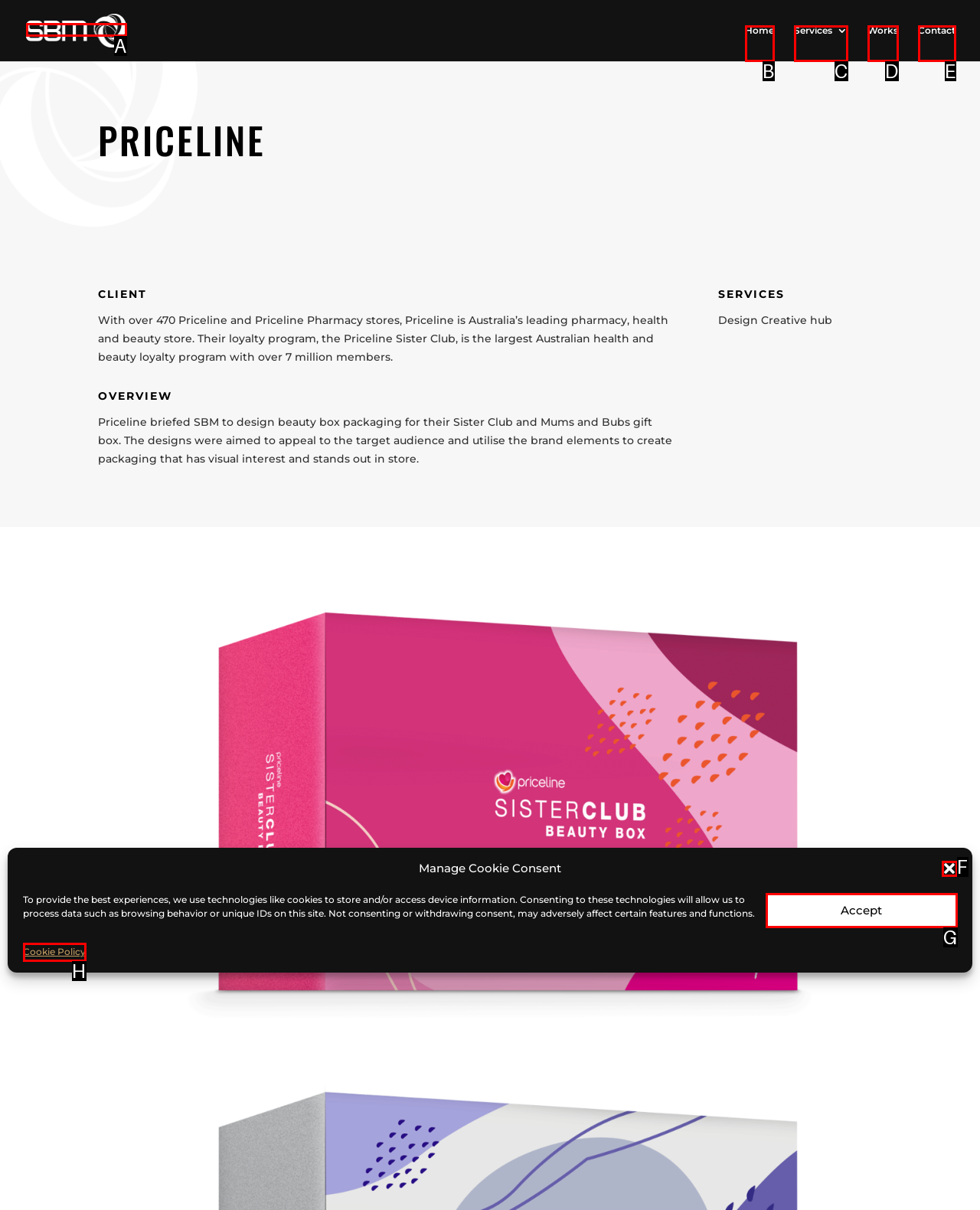To complete the task: go to SBM page, select the appropriate UI element to click. Respond with the letter of the correct option from the given choices.

A